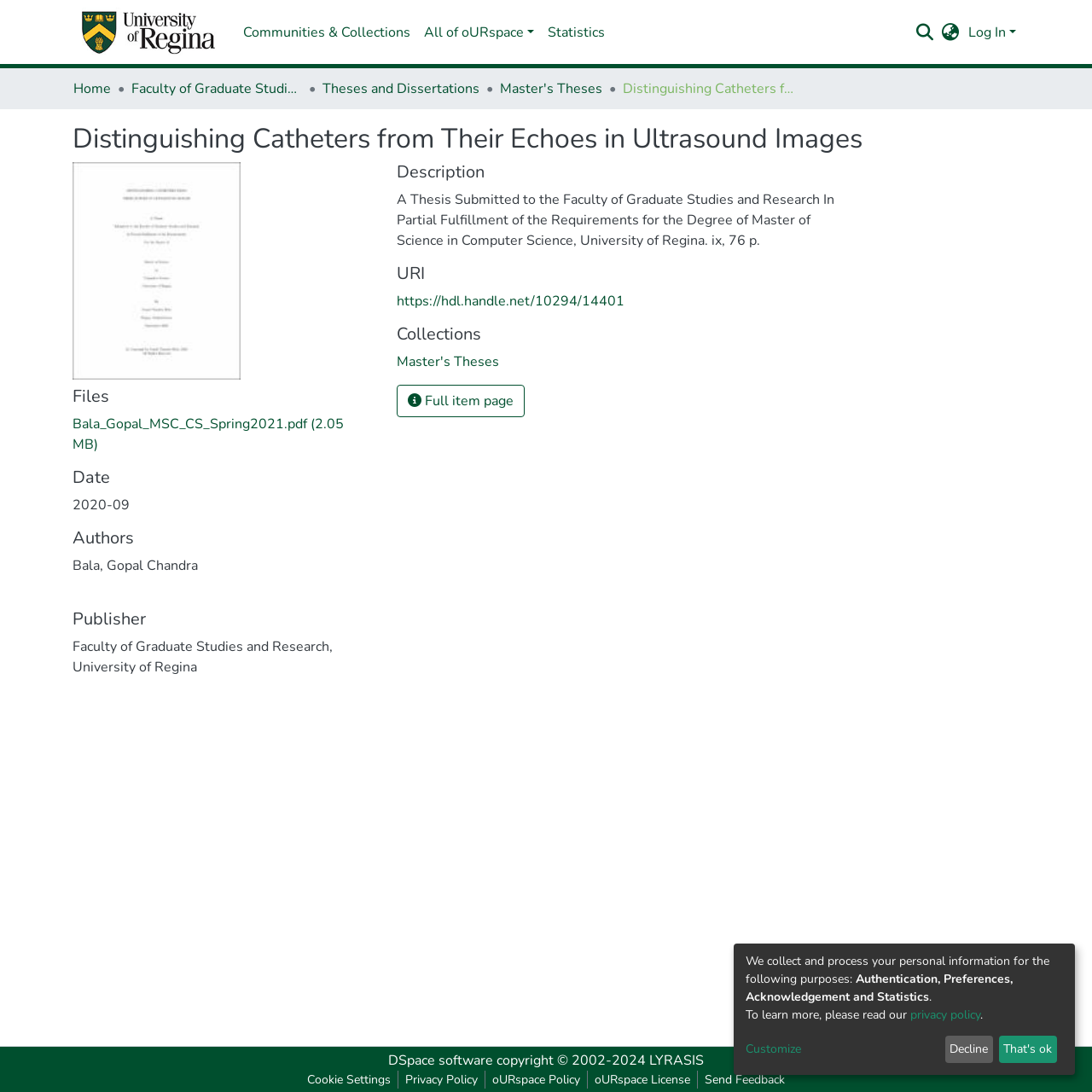Describe the webpage meticulously, covering all significant aspects.

This webpage appears to be a thesis repository page, specifically showcasing a Master's thesis titled "Distinguishing Catheters from Their Echoes in Ultrasound Images". 

At the top of the page, there is a main navigation bar with several links, including "Communities & Collections", "All of oURspace", "Statistics", and a search bar. To the right of the navigation bar, there is a language switch button and a "Log In" link.

Below the navigation bar, there is a breadcrumb navigation section, which displays the hierarchical path to the current page, including links to "Home", "Faculty of Graduate Studies and Research", "Theses and Dissertations", and "Master's Theses".

The main content area of the page is divided into several sections. The first section displays the title of the thesis, "Distinguishing Catheters from Their Echoes in Ultrasound Images", in a large font size. Below the title, there are several links and text sections, including "Files", "Date", "Authors", "Publisher", and "Description", which provide metadata about the thesis. 

The "Description" section contains a brief summary of the thesis, stating that it was submitted to the Faculty of Graduate Studies and Research in partial fulfillment of the requirements for the Degree of Master of Science in Computer Science at the University of Regina.

Further down the page, there are sections for "URI" and "Collections", which provide additional information about the thesis. The "URI" section contains a link to the thesis's permanent URL, while the "Collections" section lists the thesis as part of the "Master's Theses" collection.

At the bottom of the page, there is a section with links to "DSpace software", "copyright", "LYRASIS", and several policy-related links, including "Cookie Settings", "Privacy Policy", "oURspace Policy", "oURspace License", and "Send Feedback". 

Additionally, there is a notice about collecting and processing personal information, with links to the privacy policy and a "Customize" button. Finally, there are two buttons, "Decline" and "That's ok", which seem to be related to the privacy notice.